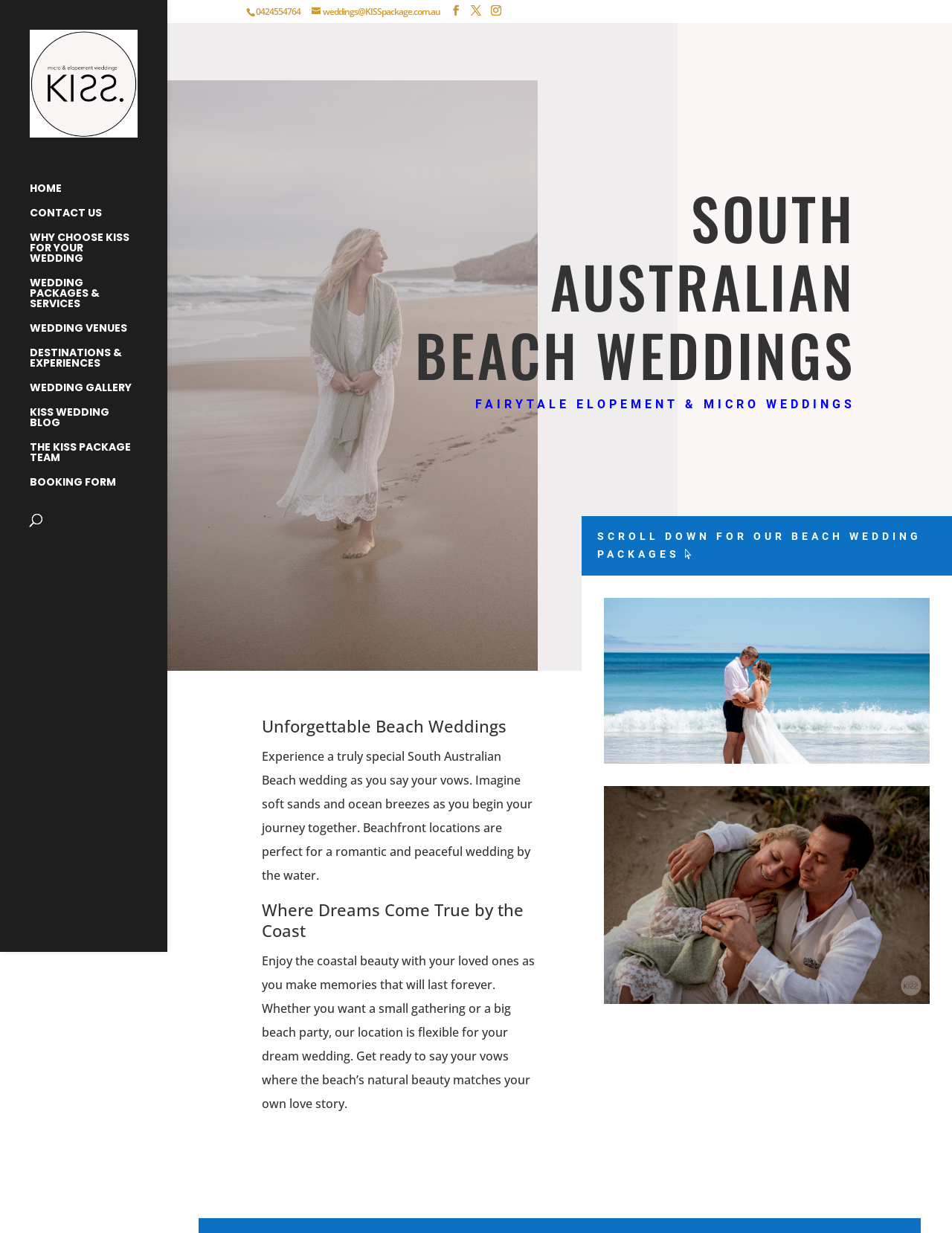Find and indicate the bounding box coordinates of the region you should select to follow the given instruction: "Call the phone number".

[0.268, 0.004, 0.315, 0.014]